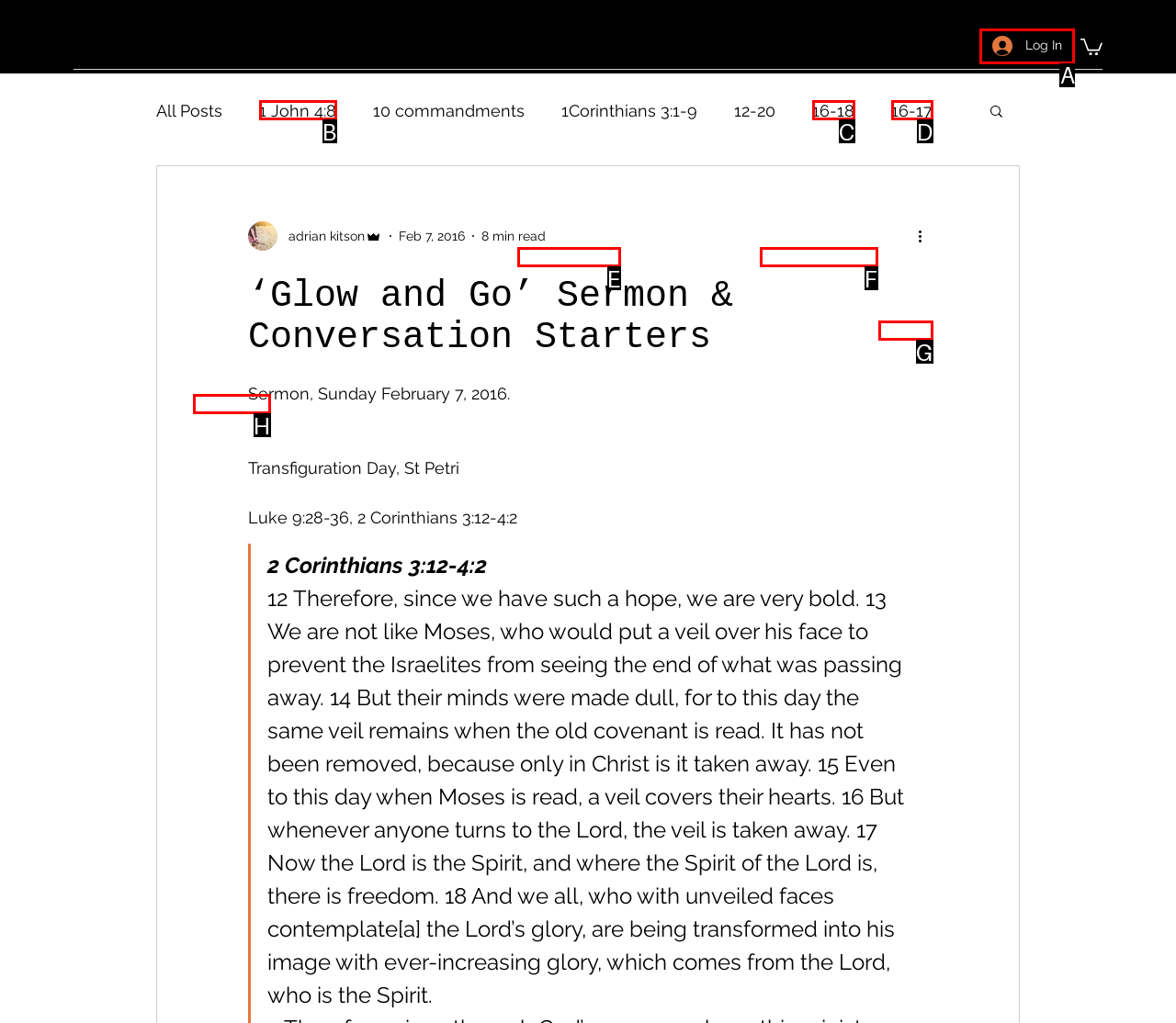Which HTML element should be clicked to complete the following task: log in?
Answer with the letter corresponding to the correct choice.

A